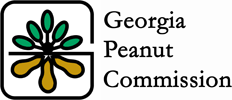Explain the image in a detailed and descriptive way.

The image features the logo of the Georgia Peanut Commission, which consists of a stylized peanut plant design. This distinctive emblem is characterized by a tree-like shape with green leaves and yellow peanuts, symbolizing the agricultural focus of the commission. Positioned alongside the image is the text "Georgia Peanut Commission," indicating the organization’s commitment to promoting and supporting the peanut industry in Georgia. This logo embodies the vital role peanuts play in the state's agriculture and economy.